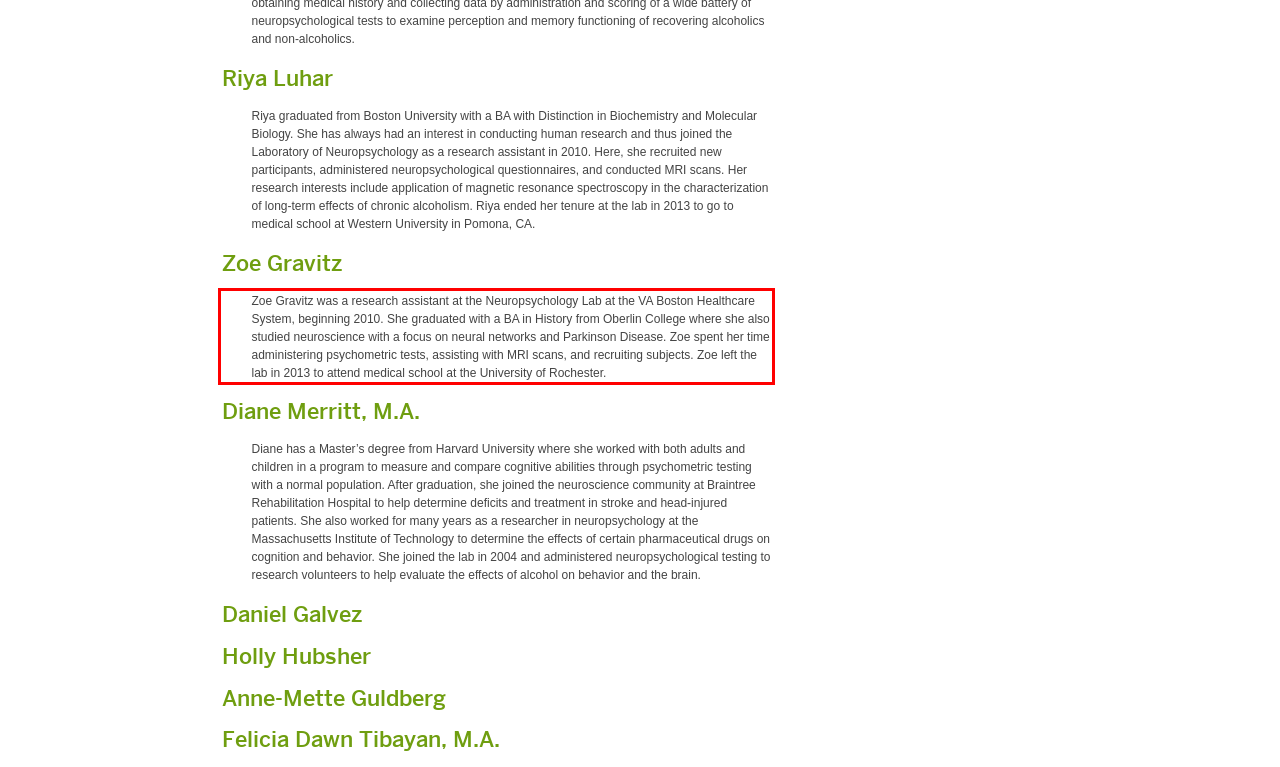Please use OCR to extract the text content from the red bounding box in the provided webpage screenshot.

Zoe Gravitz was a research assistant at the Neuropsychology Lab at the VA Boston Healthcare System, beginning 2010. She graduated with a BA in History from Oberlin College where she also studied neuroscience with a focus on neural networks and Parkinson Disease. Zoe spent her time administering psychometric tests, assisting with MRI scans, and recruiting subjects. Zoe left the lab in 2013 to attend medical school at the University of Rochester.